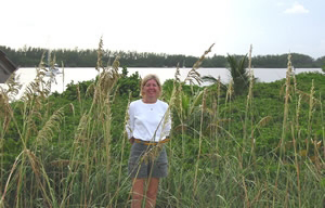What is the background of the image?
Respond to the question with a single word or phrase according to the image.

Tranquil water body